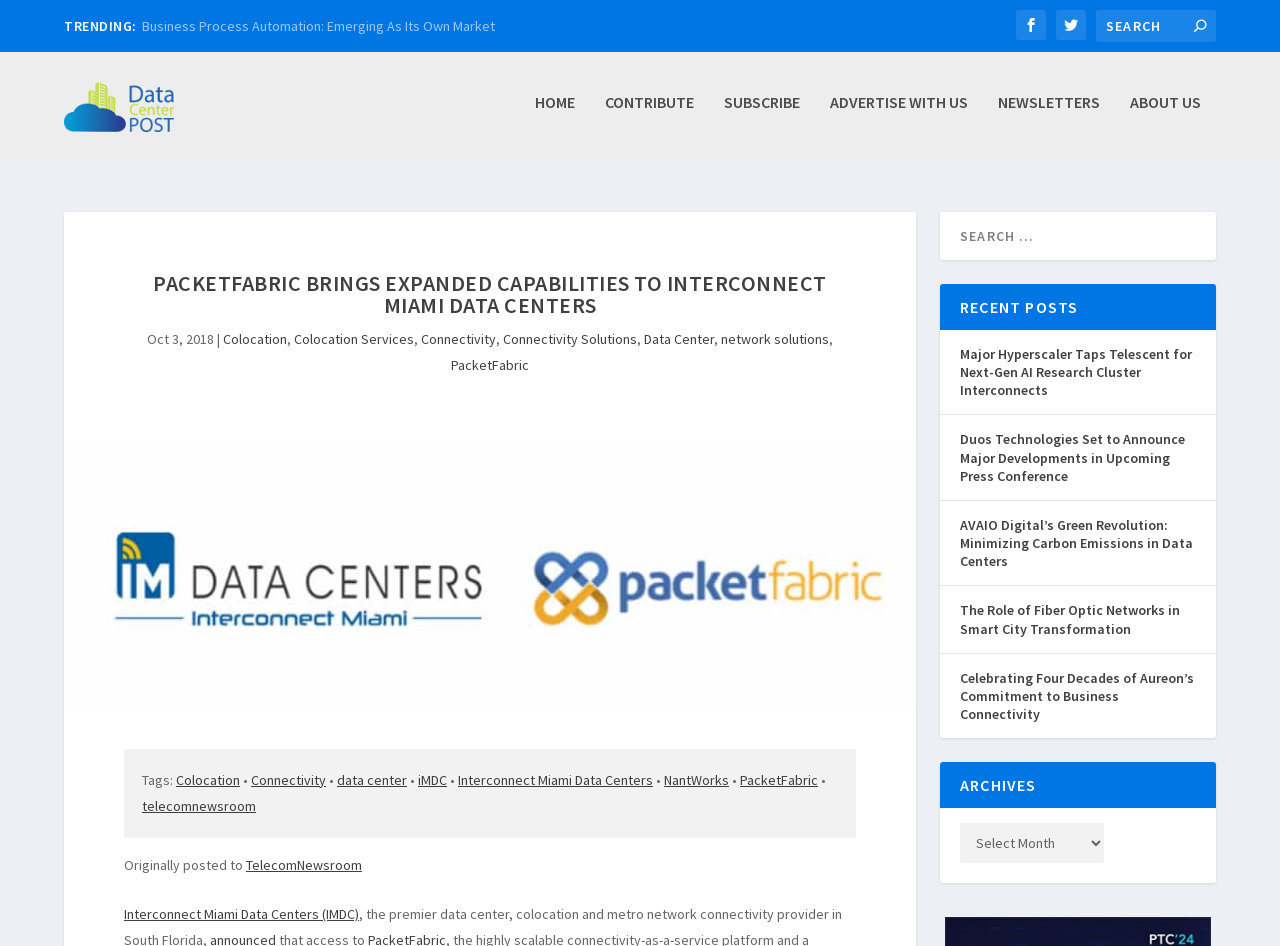Please specify the bounding box coordinates for the clickable region that will help you carry out the instruction: "Get help from the Mental Health Foundation of New Zealand".

None